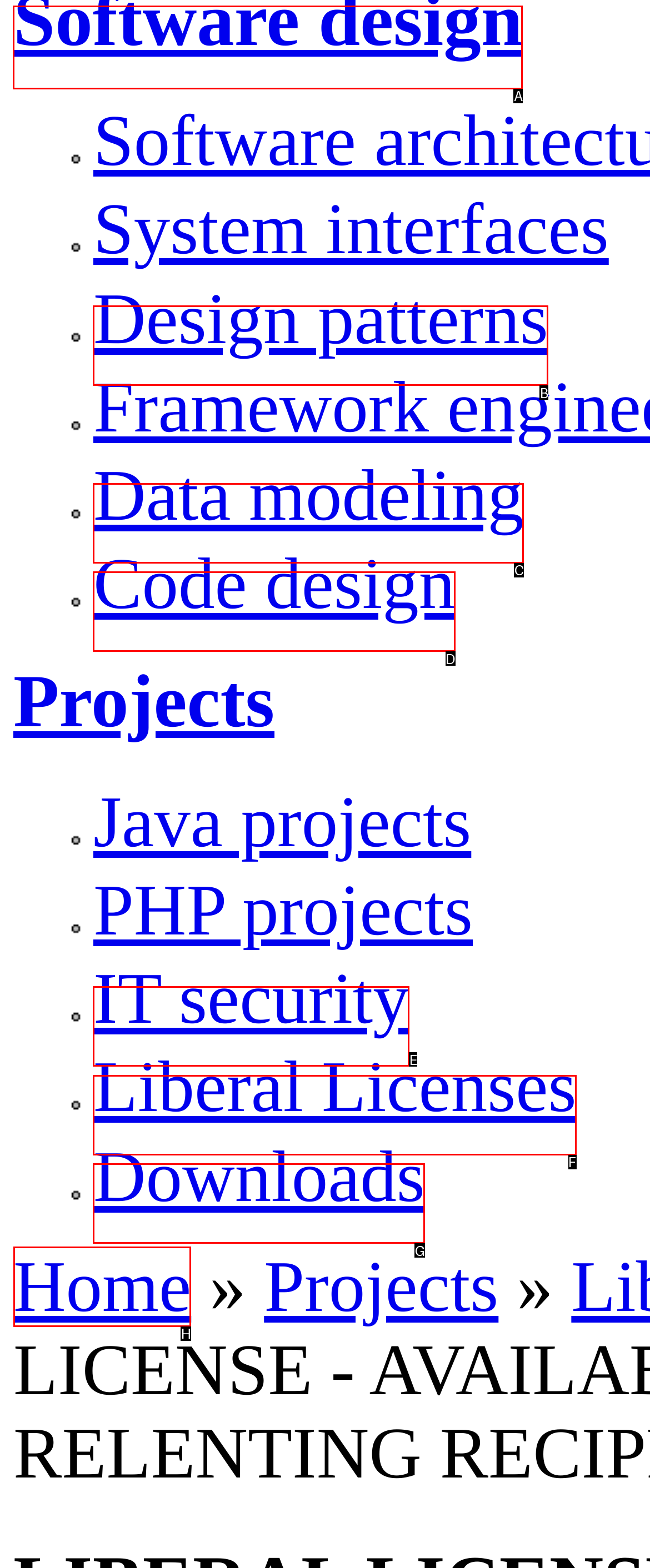Indicate the letter of the UI element that should be clicked to accomplish the task: Go to Home. Answer with the letter only.

H